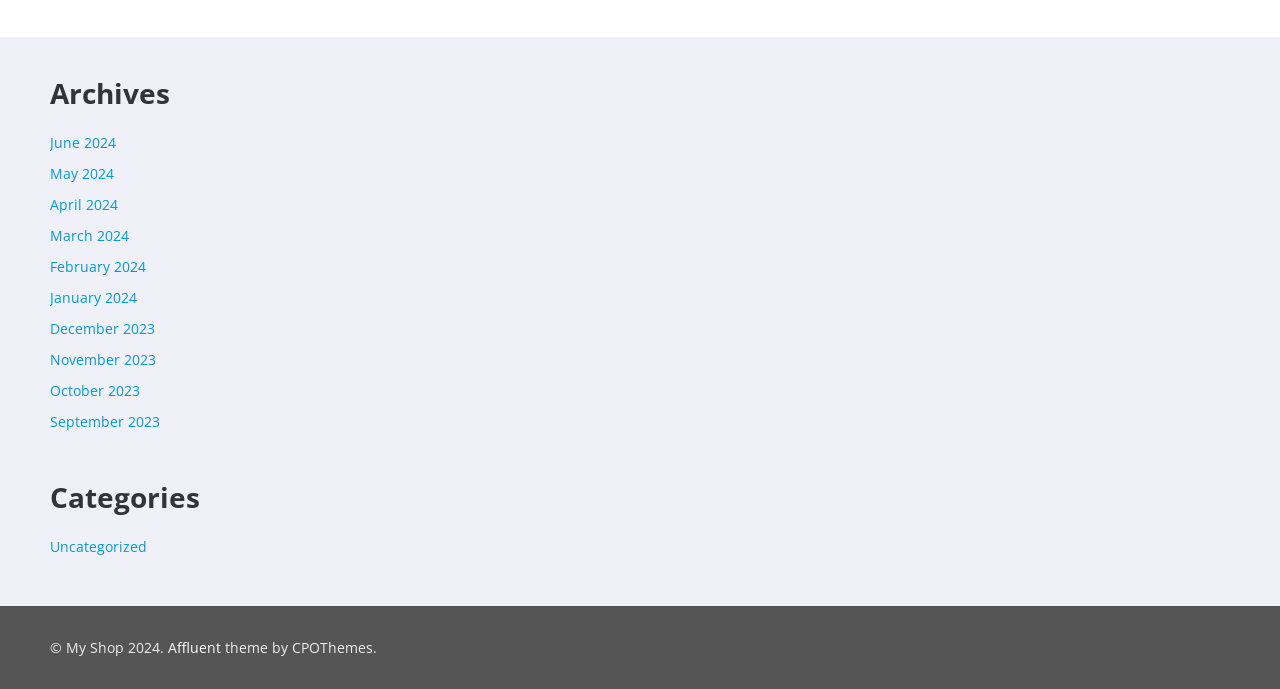Answer this question using a single word or a brief phrase:
How many links are listed under the 'Archives' heading?

12